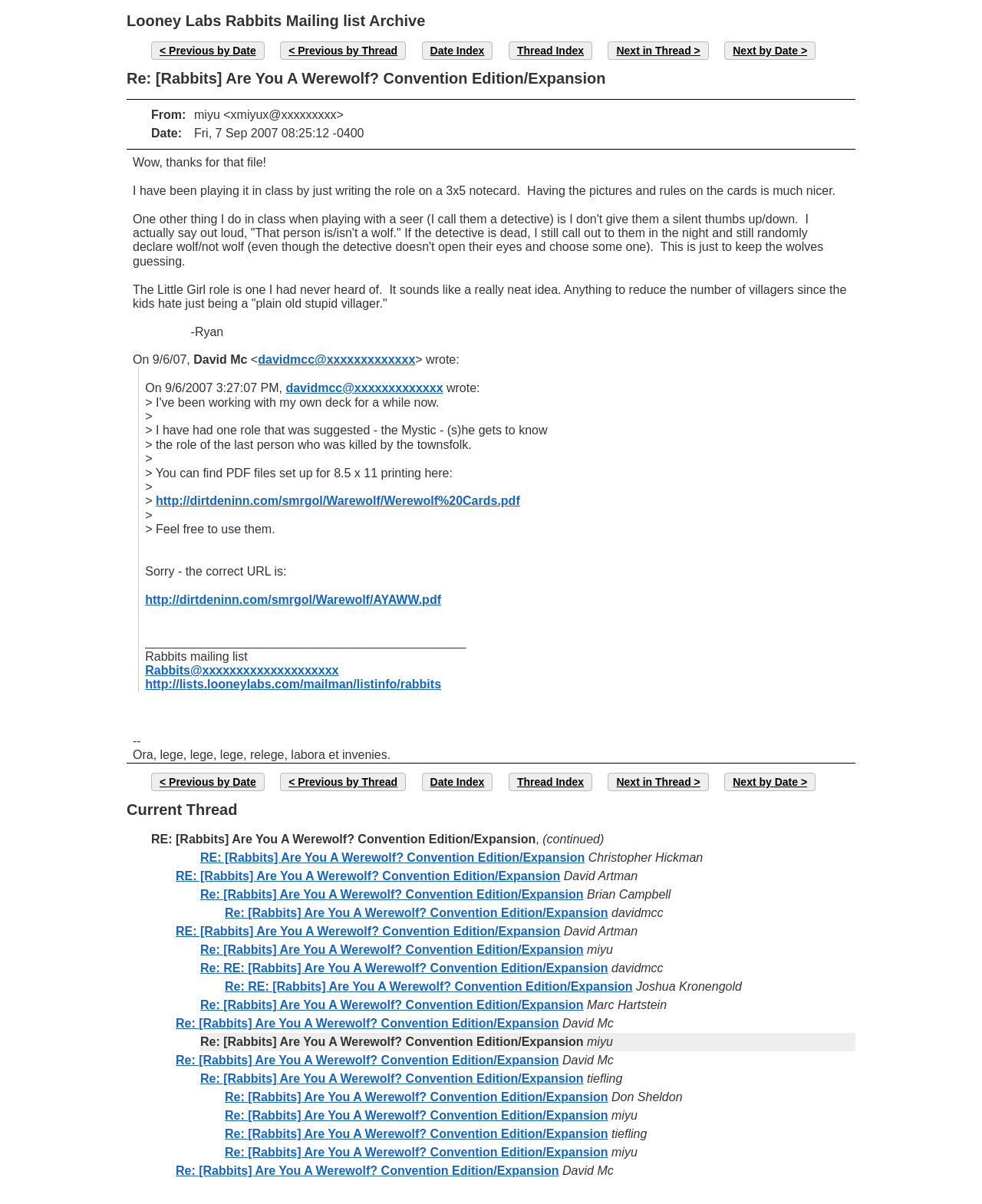Locate the headline of the webpage and generate its content.

Looney Labs Rabbits Mailing list Archive